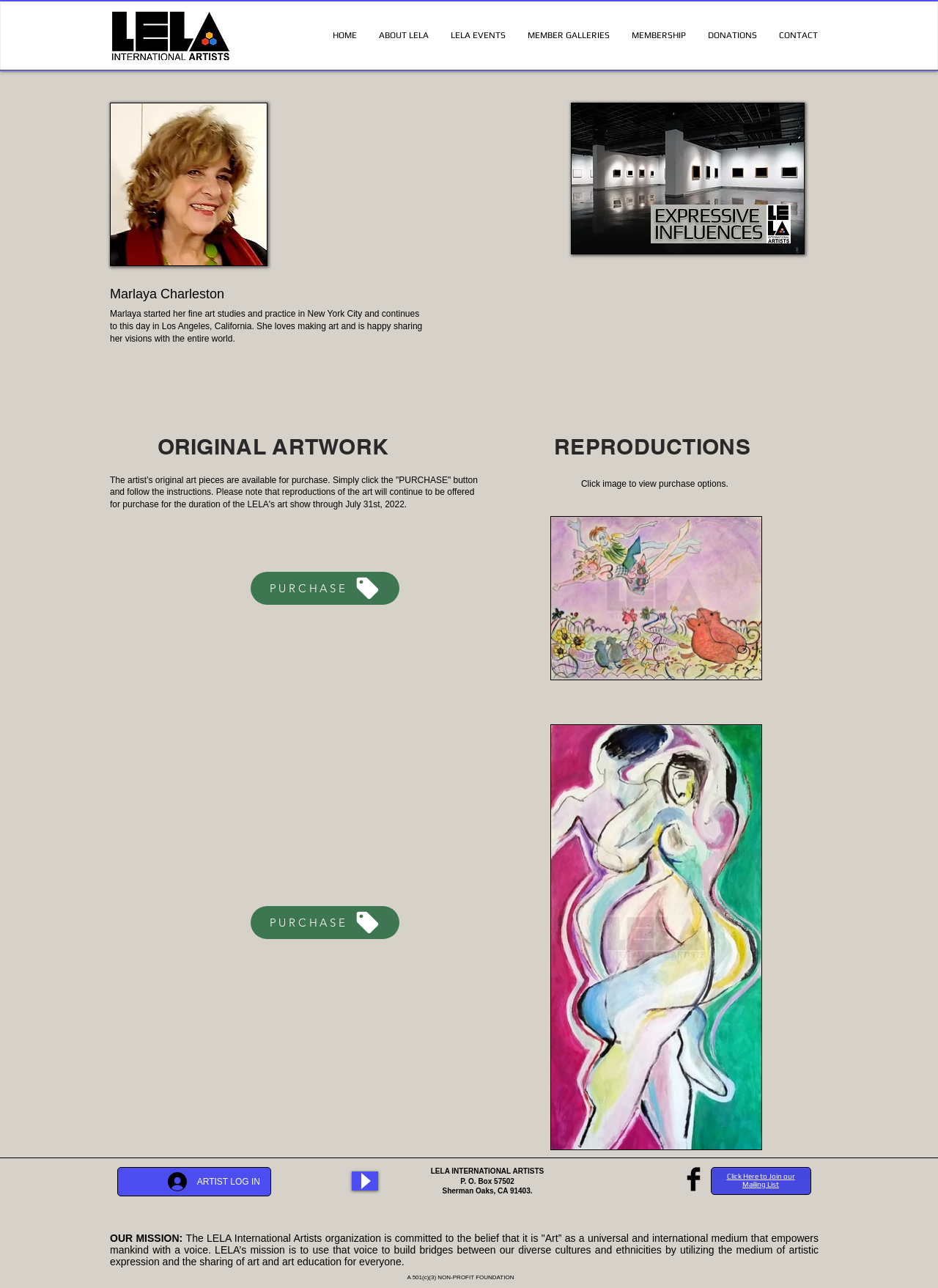Please specify the bounding box coordinates in the format (top-left x, top-left y, bottom-right x, bottom-right y), with values ranging from 0 to 1. Identify the bounding box for the UI component described as follows: HOME

[0.343, 0.022, 0.392, 0.034]